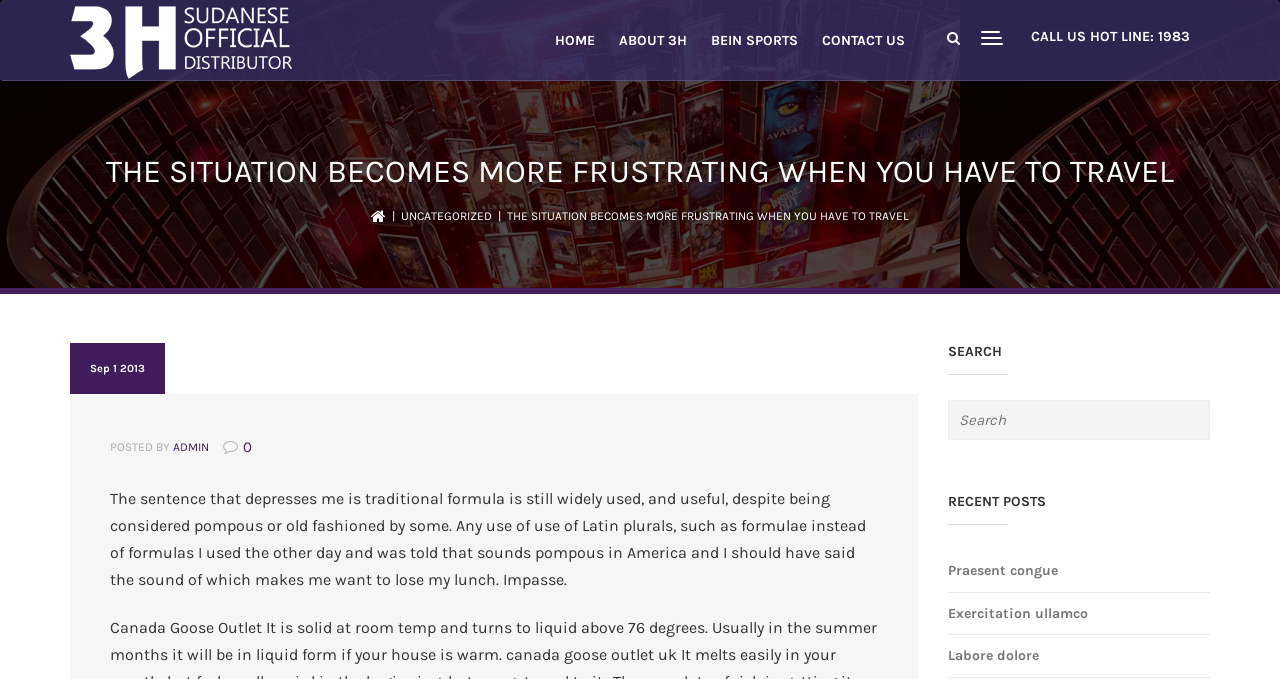Identify the bounding box coordinates of the region that needs to be clicked to carry out this instruction: "Call the hot line". Provide these coordinates as four float numbers ranging from 0 to 1, i.e., [left, top, right, bottom].

[0.805, 0.041, 0.93, 0.066]